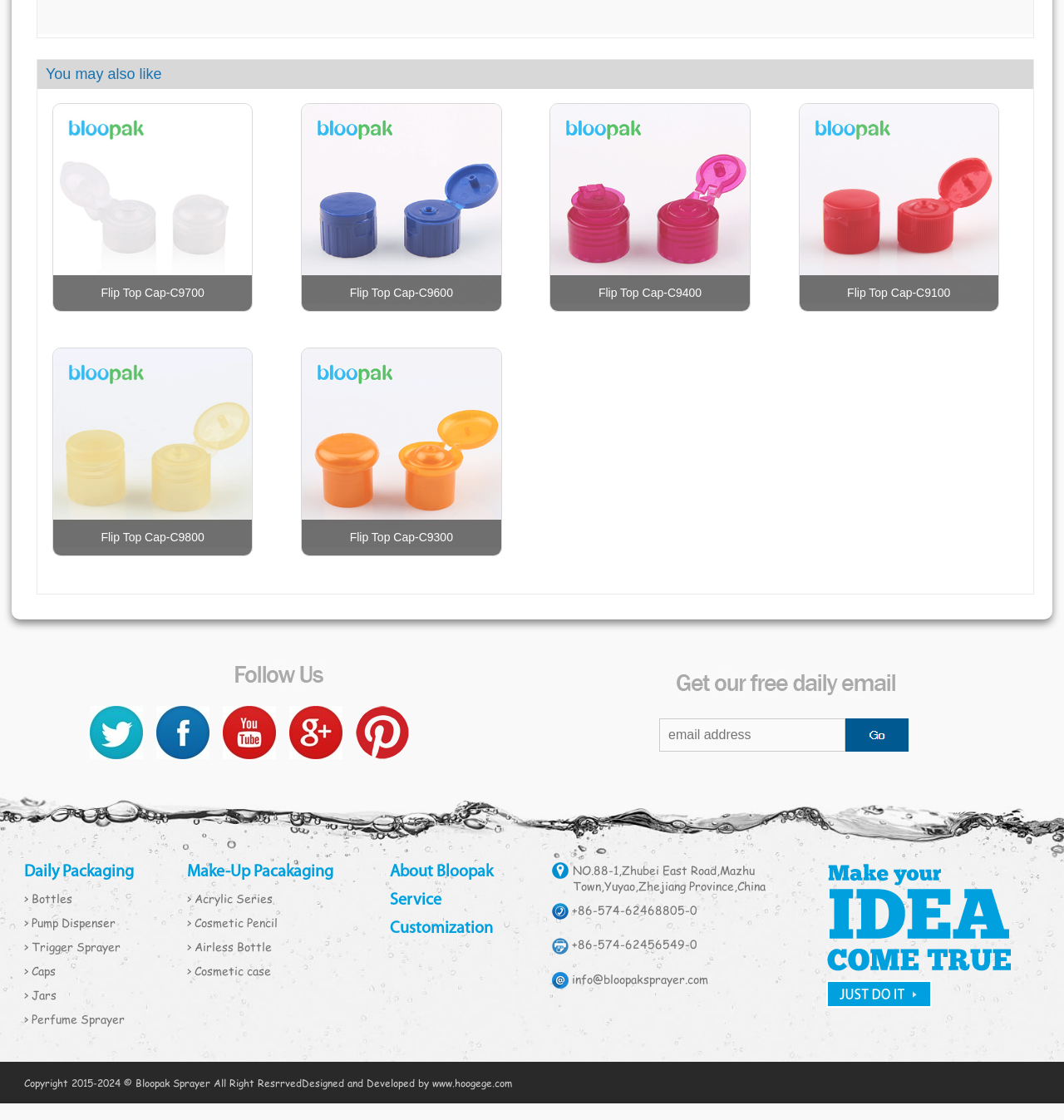What is the purpose of the textbox?
Give a one-word or short phrase answer based on the image.

Email address